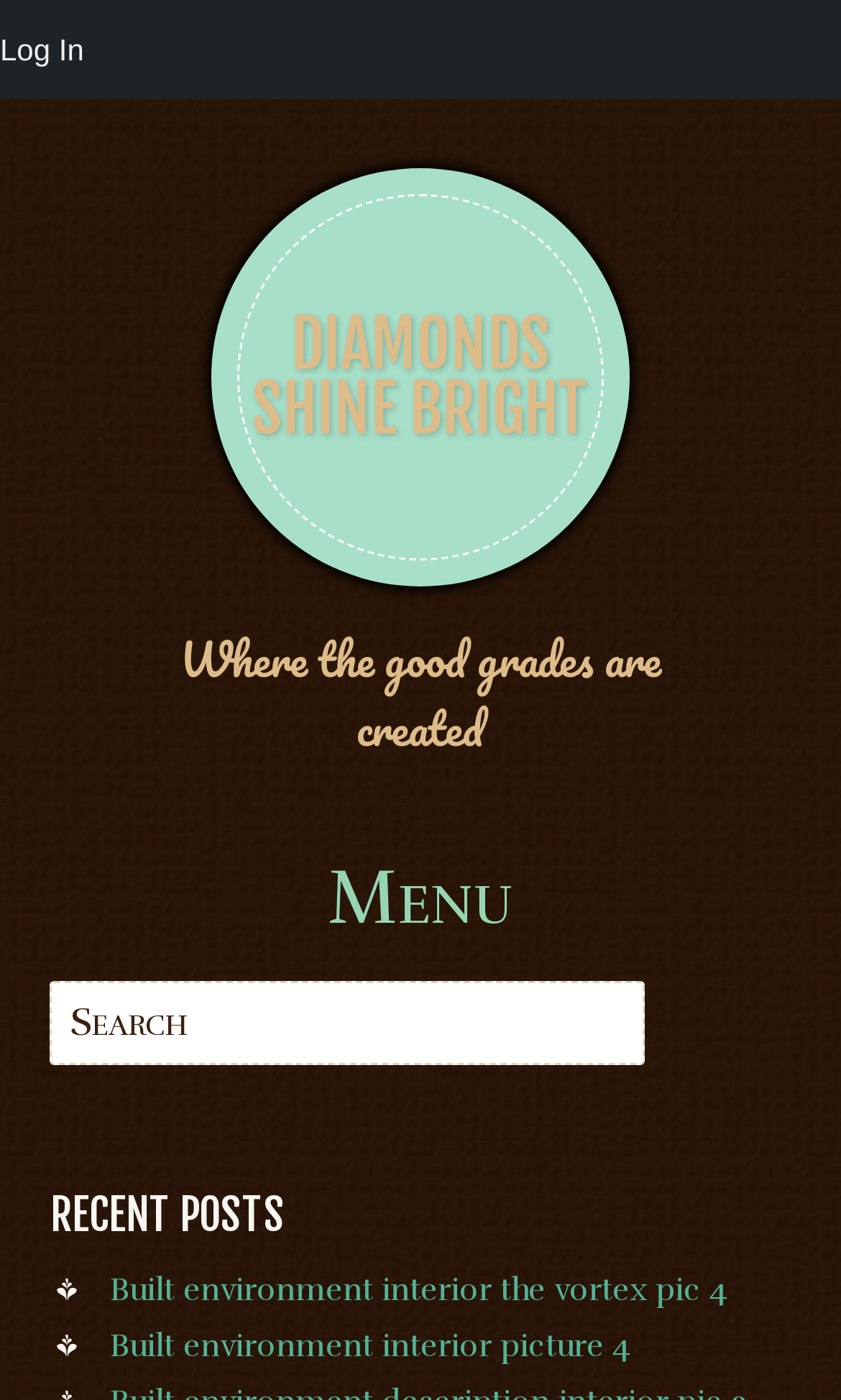Answer the following query concisely with a single word or phrase:
Is the login link visible?

Yes